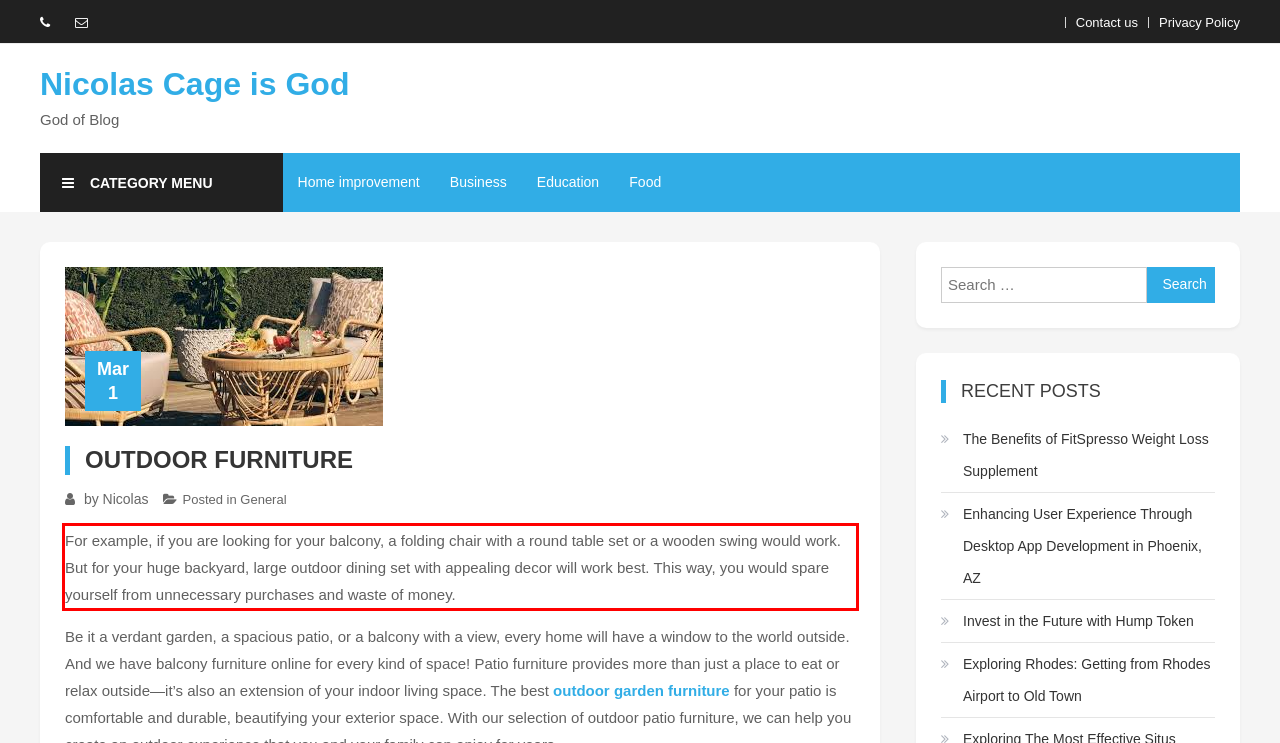You have a screenshot of a webpage with a UI element highlighted by a red bounding box. Use OCR to obtain the text within this highlighted area.

For example, if you are looking for your balcony, a folding chair with a round table set or a wooden swing would work. But for your huge backyard, large outdoor dining set with appealing decor will work best. This way, you would spare yourself from unnecessary purchases and waste of money.